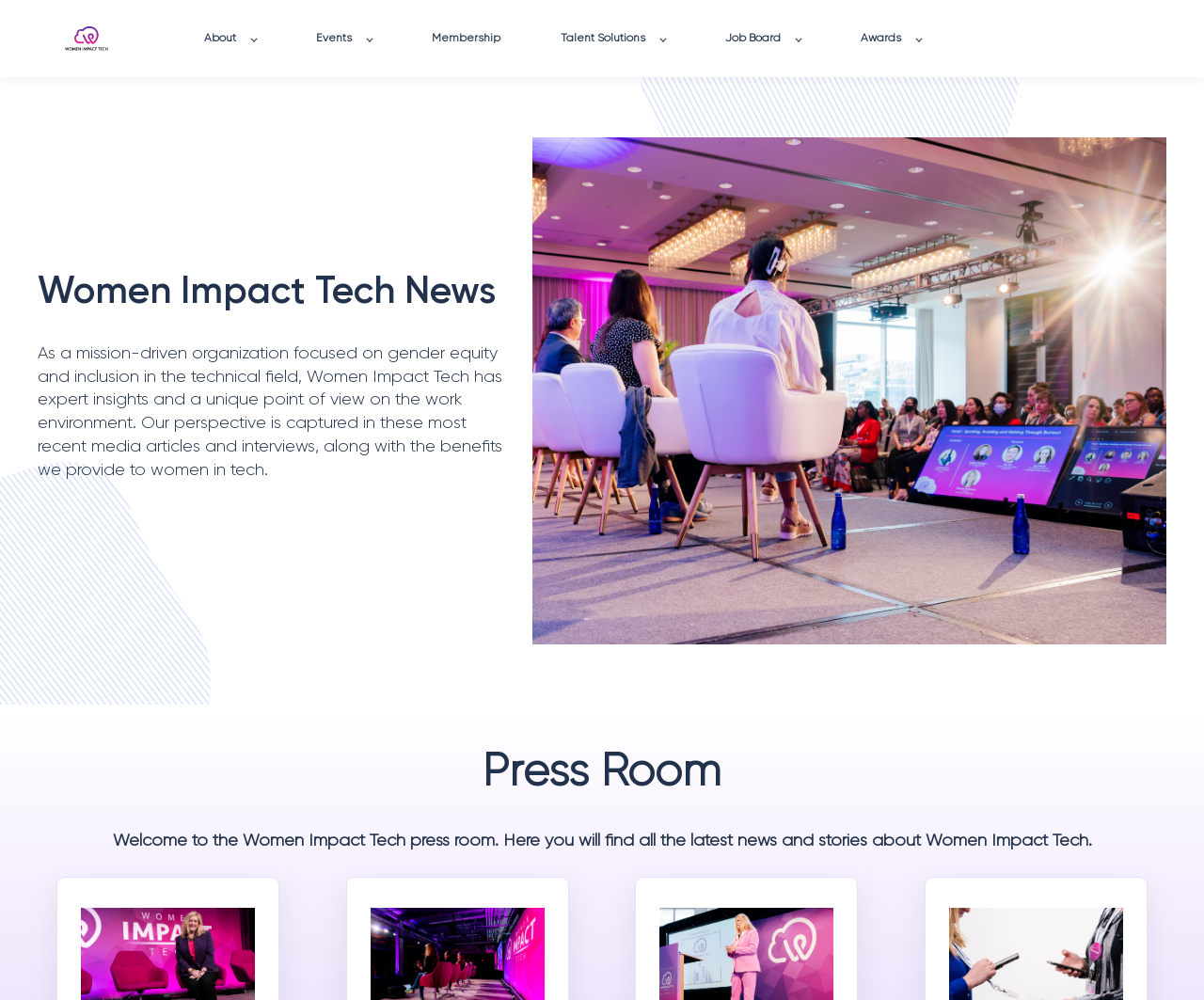Generate the text content of the main headline of the webpage.

Women Impact Tech News